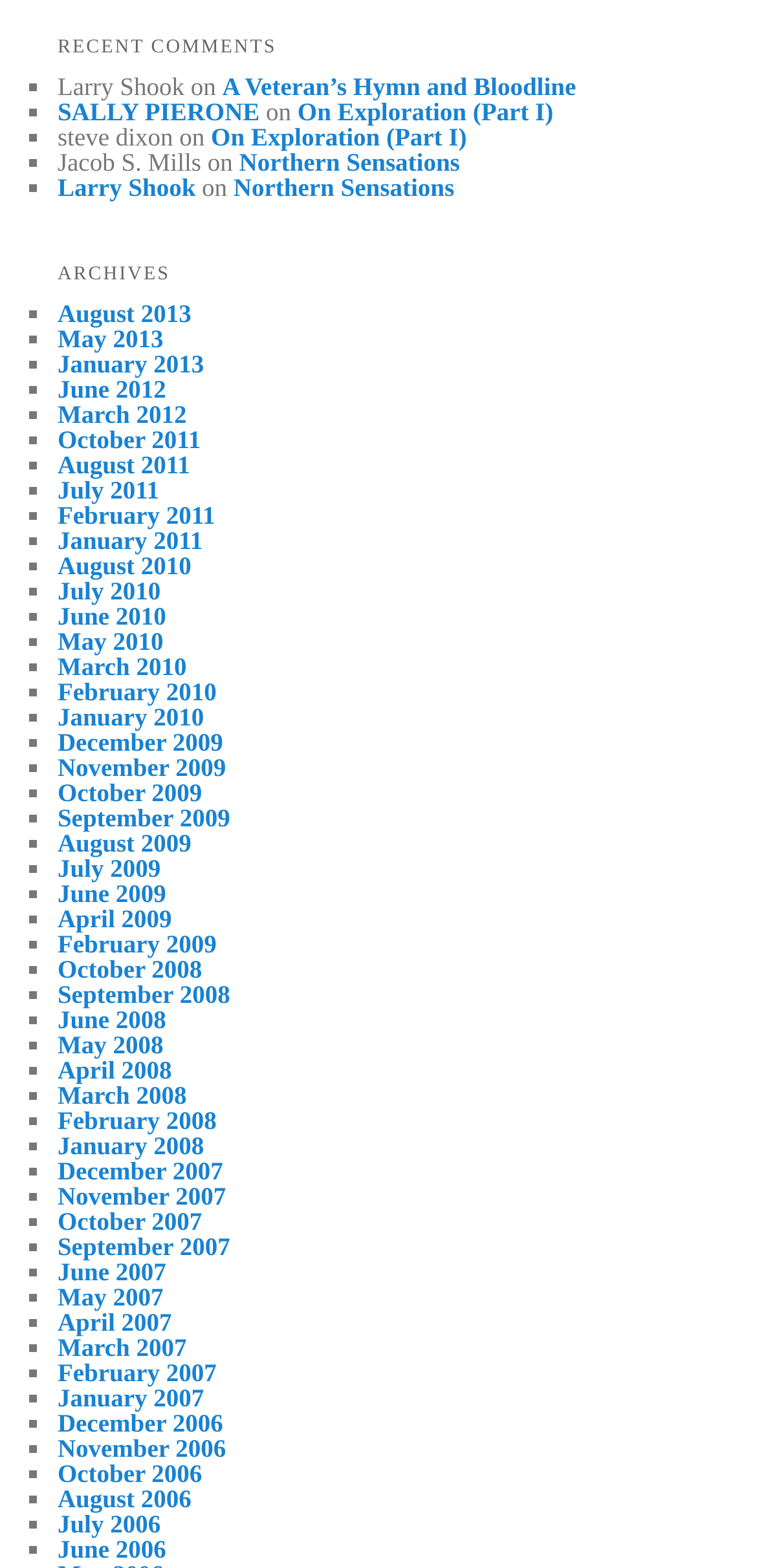How many archive links are listed under ARCHIVES?
Provide an in-depth and detailed answer to the question.

Under the 'ARCHIVES' section, there are 29 links listed, each with a list marker '■' and a link to an archive page.